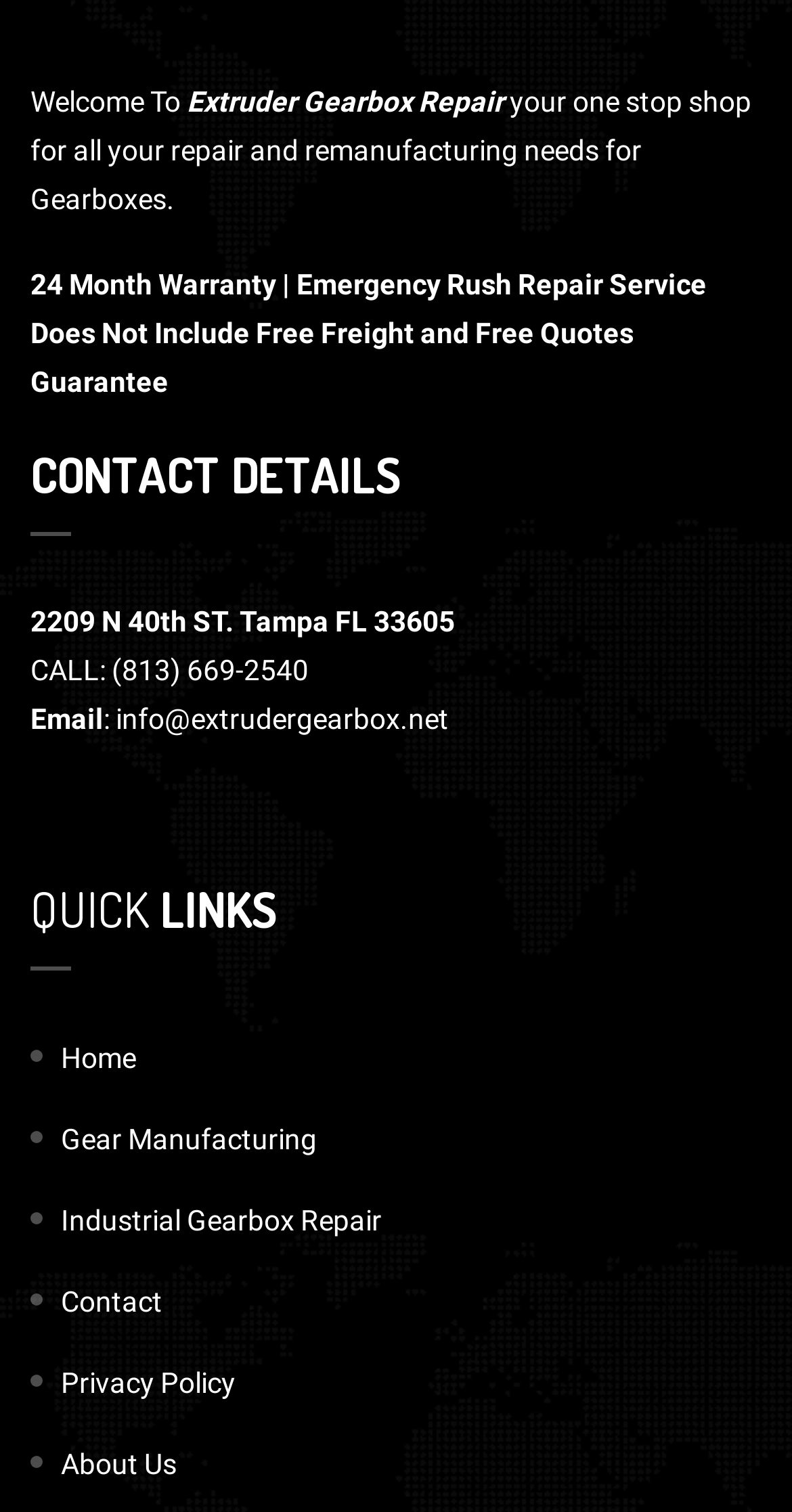Use the details in the image to answer the question thoroughly: 
What is the warranty period?

I found the warranty period by looking at the static text element that mentions '24 Month Warranty'.